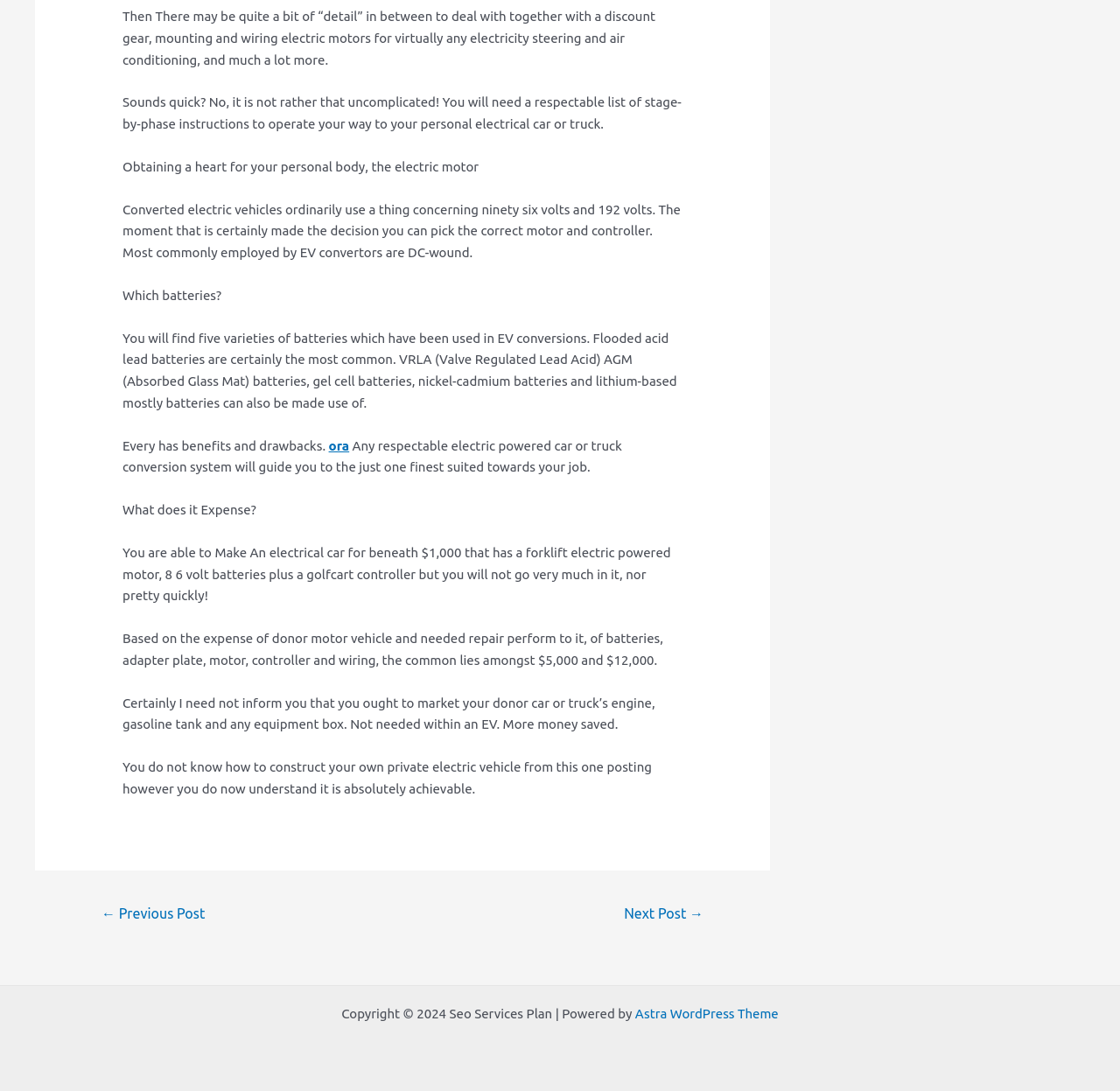What is the typical voltage range for electric vehicles?
Answer with a single word or phrase by referring to the visual content.

96-192 volts